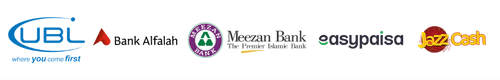Answer the following query concisely with a single word or phrase:
What is the arrangement of the logos?

In a row